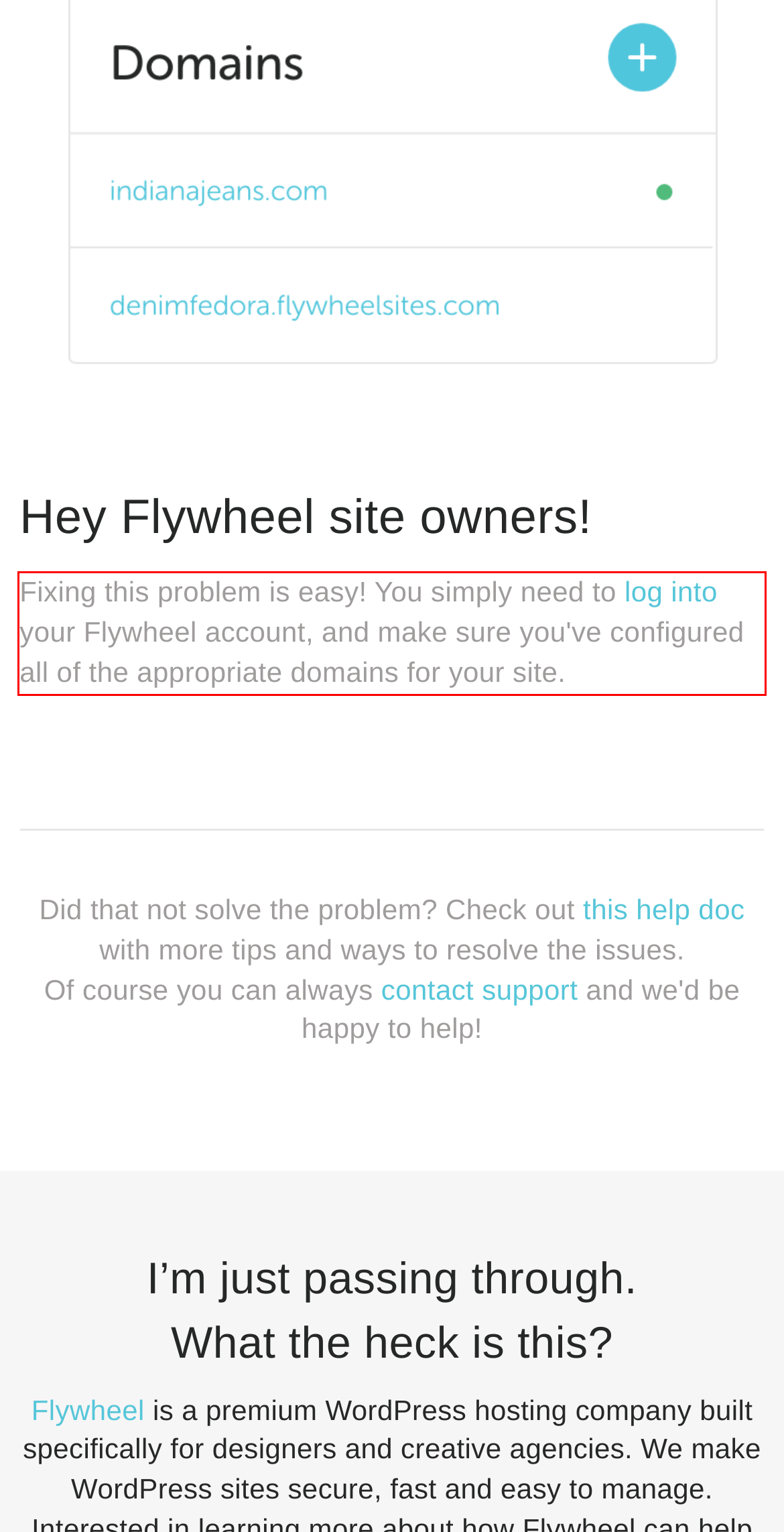Given a screenshot of a webpage containing a red rectangle bounding box, extract and provide the text content found within the red bounding box.

Fixing this problem is easy! You simply need to log into your Flywheel account, and make sure you've configured all of the appropriate domains for your site.